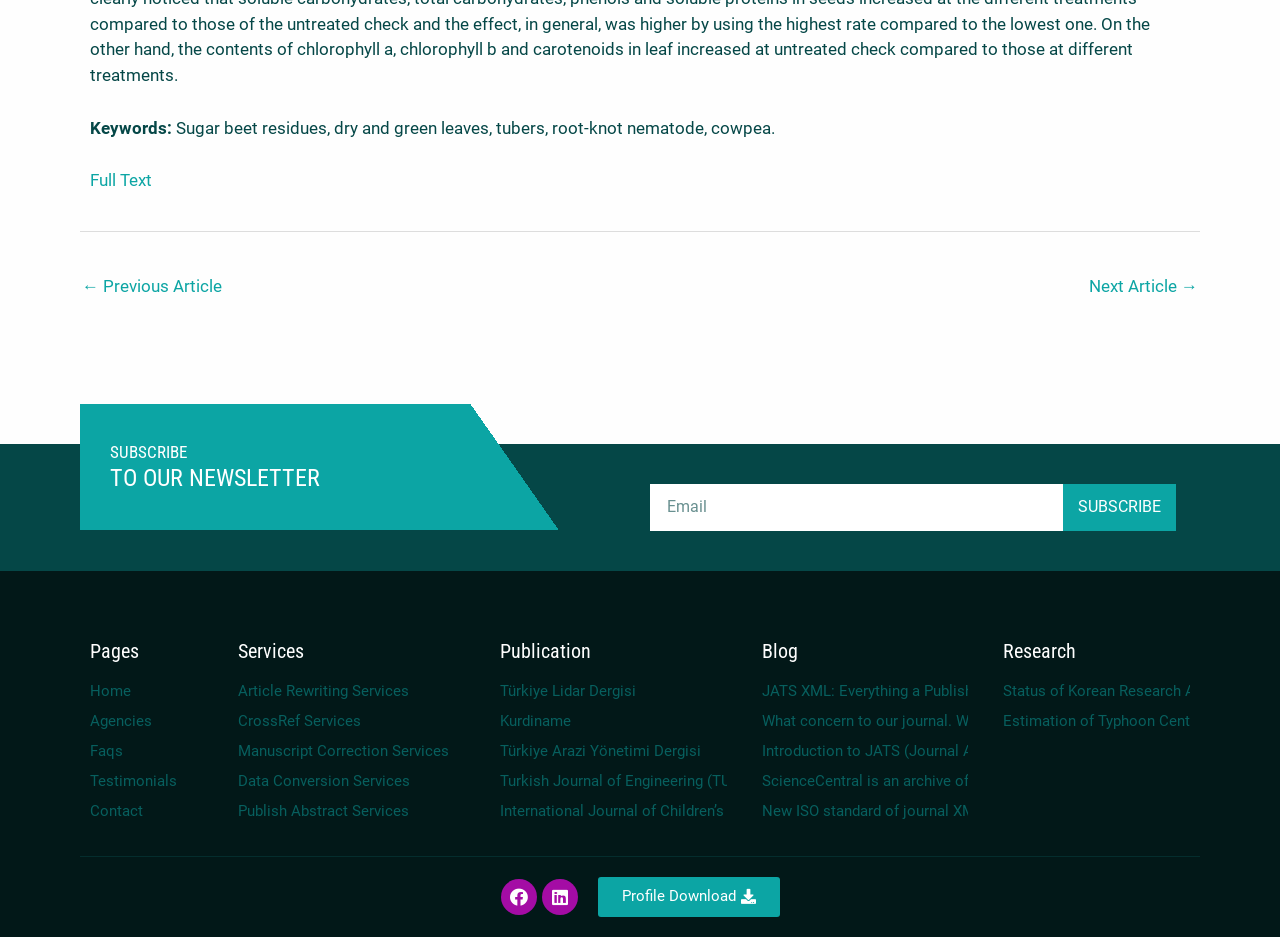Locate the UI element described as follows: "china home appliance mould". Return the bounding box coordinates as four float numbers between 0 and 1 in the order [left, top, right, bottom].

None